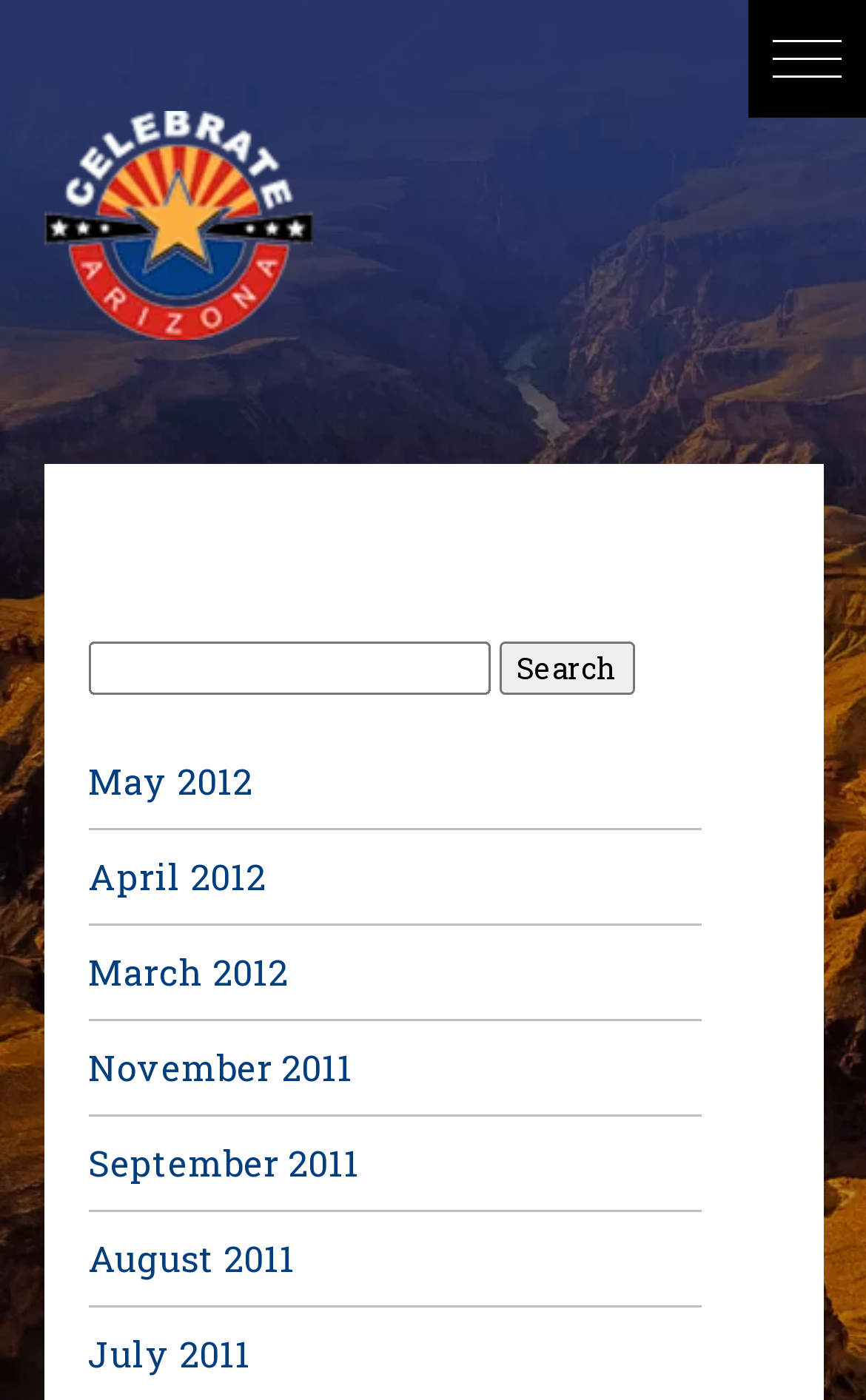Locate the bounding box coordinates of the element that should be clicked to execute the following instruction: "Click on Celebrate Arizona link".

[0.05, 0.216, 0.36, 0.249]